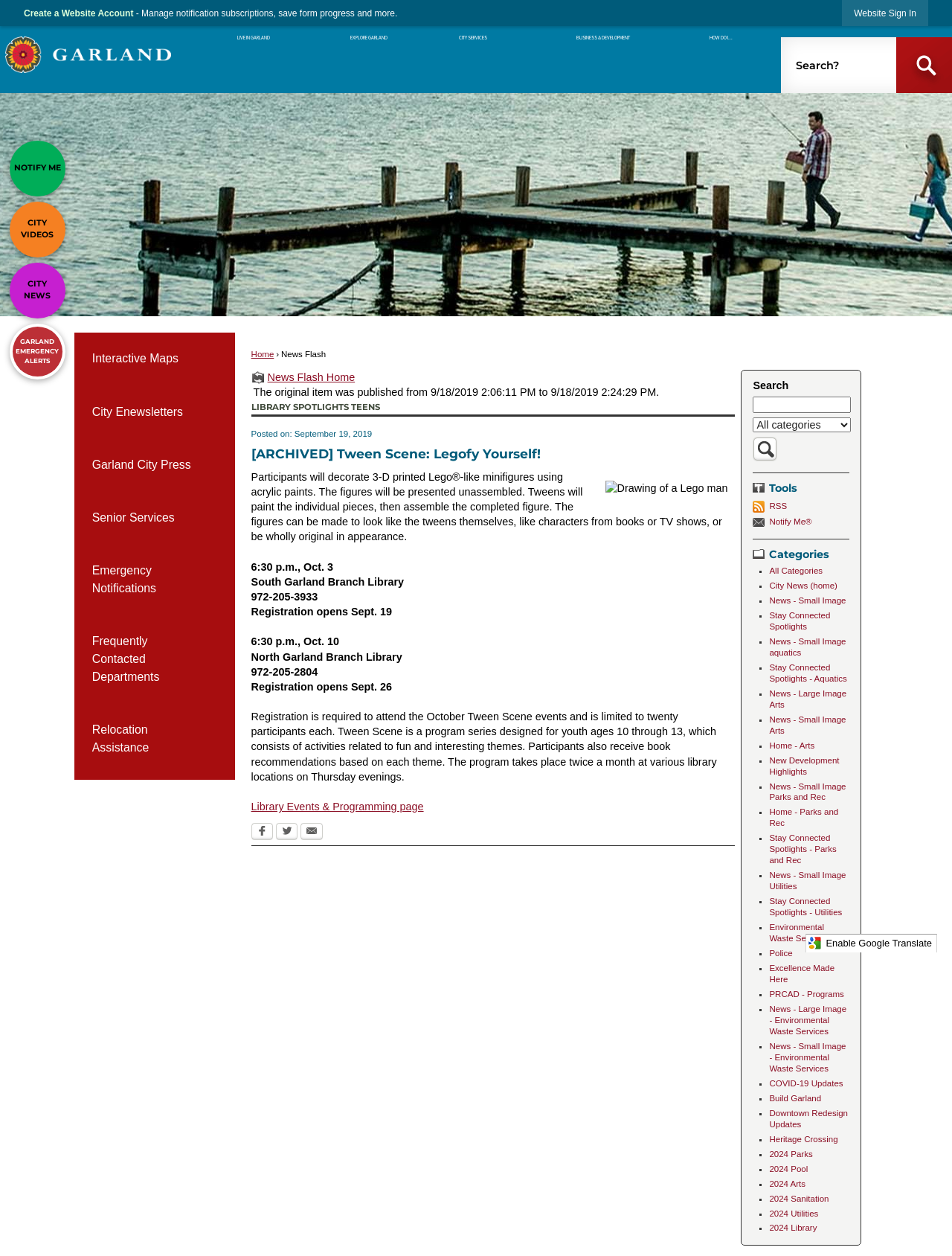Based on the element description News - Large Image Arts, identify the bounding box of the UI element in the given webpage screenshot. The coordinates should be in the format (top-left x, top-left y, bottom-right x, bottom-right y) and must be between 0 and 1.

[0.808, 0.548, 0.889, 0.564]